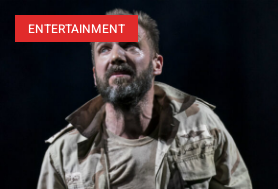Elaborate on the details you observe in the image.

The image showcases a male actor performing passionately on stage, dressed in a weathered military-style jacket and a t-shirt, suggesting a role that requires depth and emotion. His expressive face, illuminated under stage lighting, conveys a sense of intensity and commitment to his character. A bold "ENTERTAINMENT" label appears prominently at the top, indicating the image's context within the entertainment industry, likely related to a theatrical production or performance review. This striking visual encapsulates the dramatic essence of live performance, engaging the audience's interest in the portrayal of complex characters within the realm of entertainment.